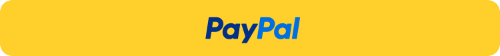Respond concisely with one word or phrase to the following query:
What values does the logo design aim to promote?

Security and convenience